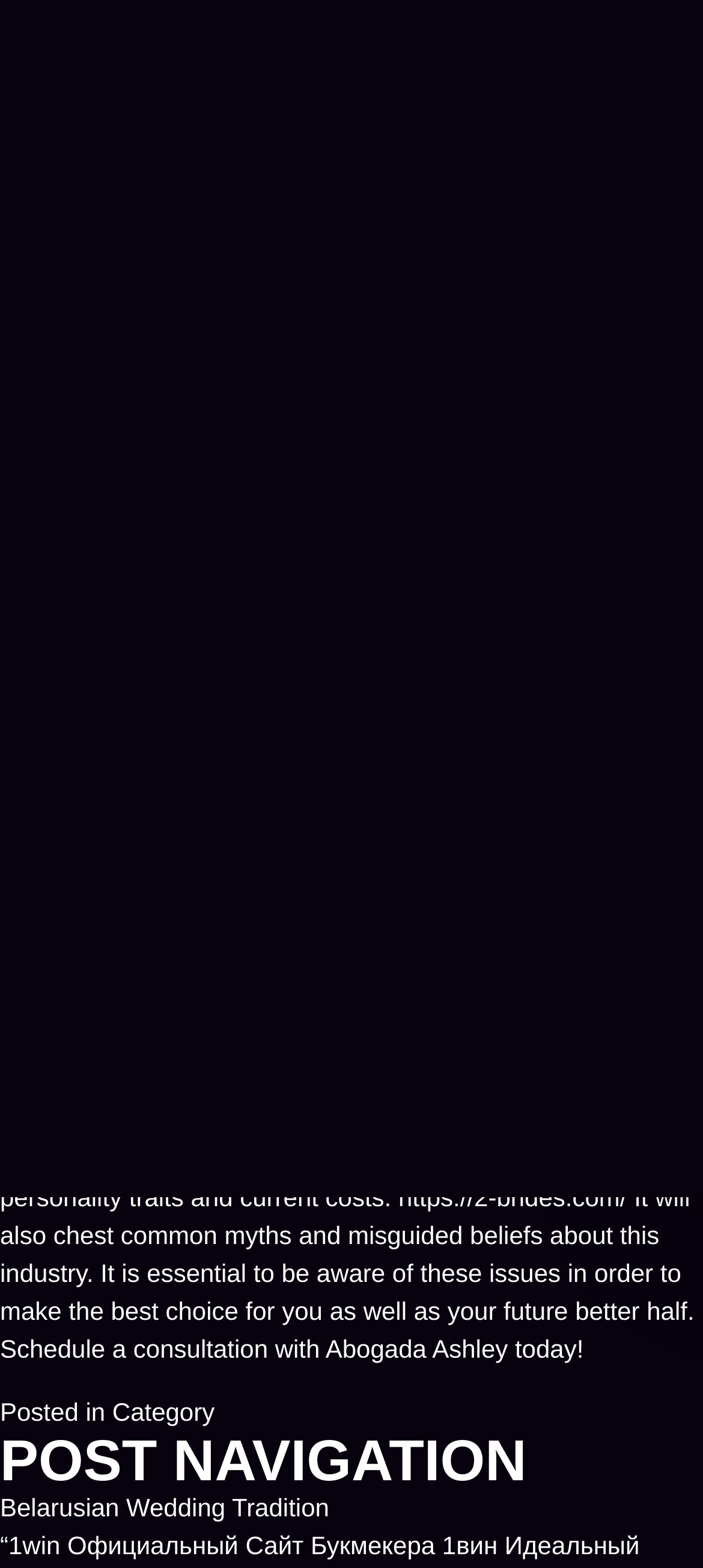Find the bounding box coordinates for the HTML element described as: "Bemotrizinol Sunscreen". The coordinates should consist of four float values between 0 and 1, i.e., [left, top, right, bottom].

None